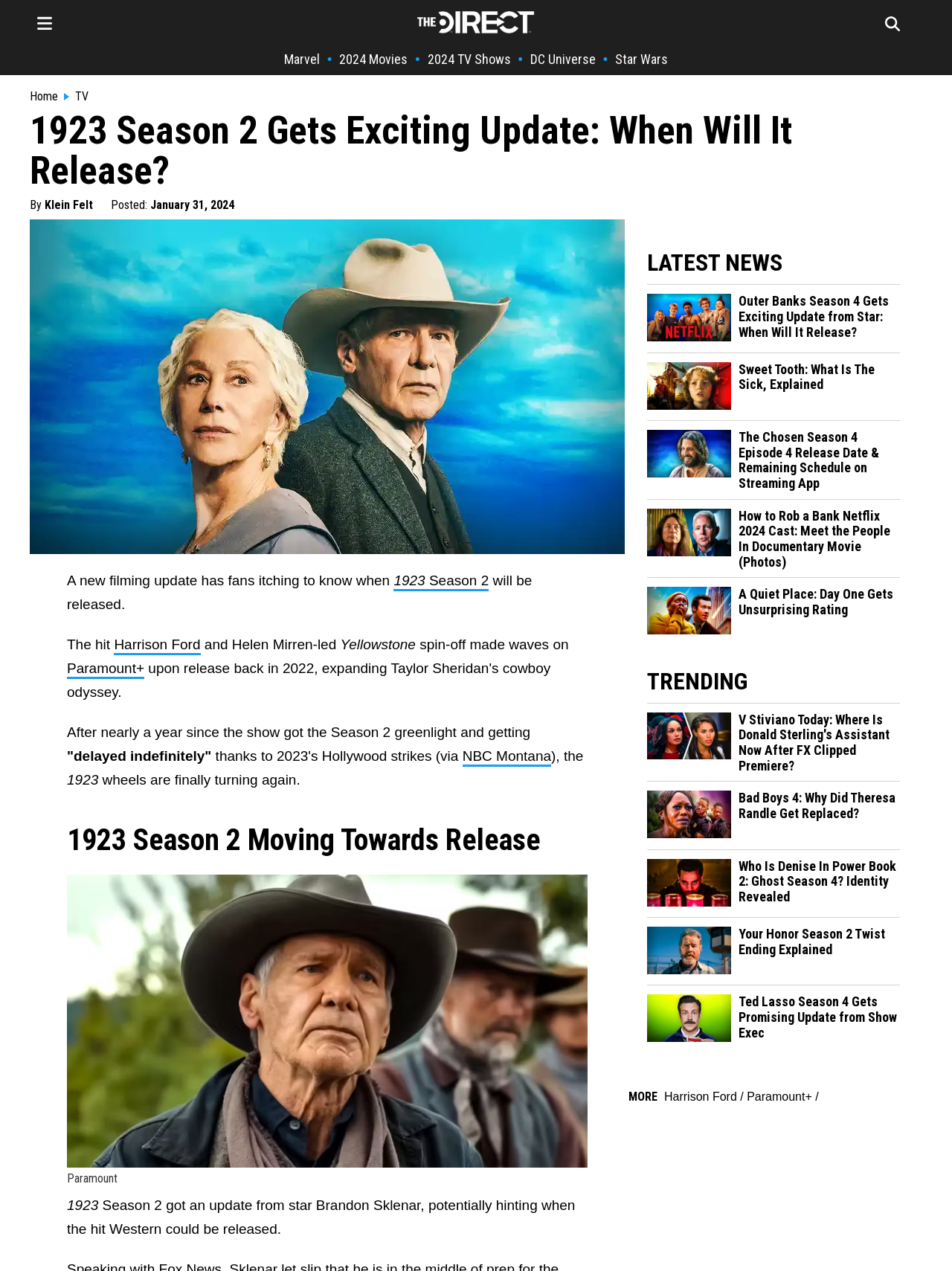Locate the bounding box coordinates of the element I should click to achieve the following instruction: "Click on the link to 1923 Season 2".

[0.414, 0.451, 0.513, 0.465]